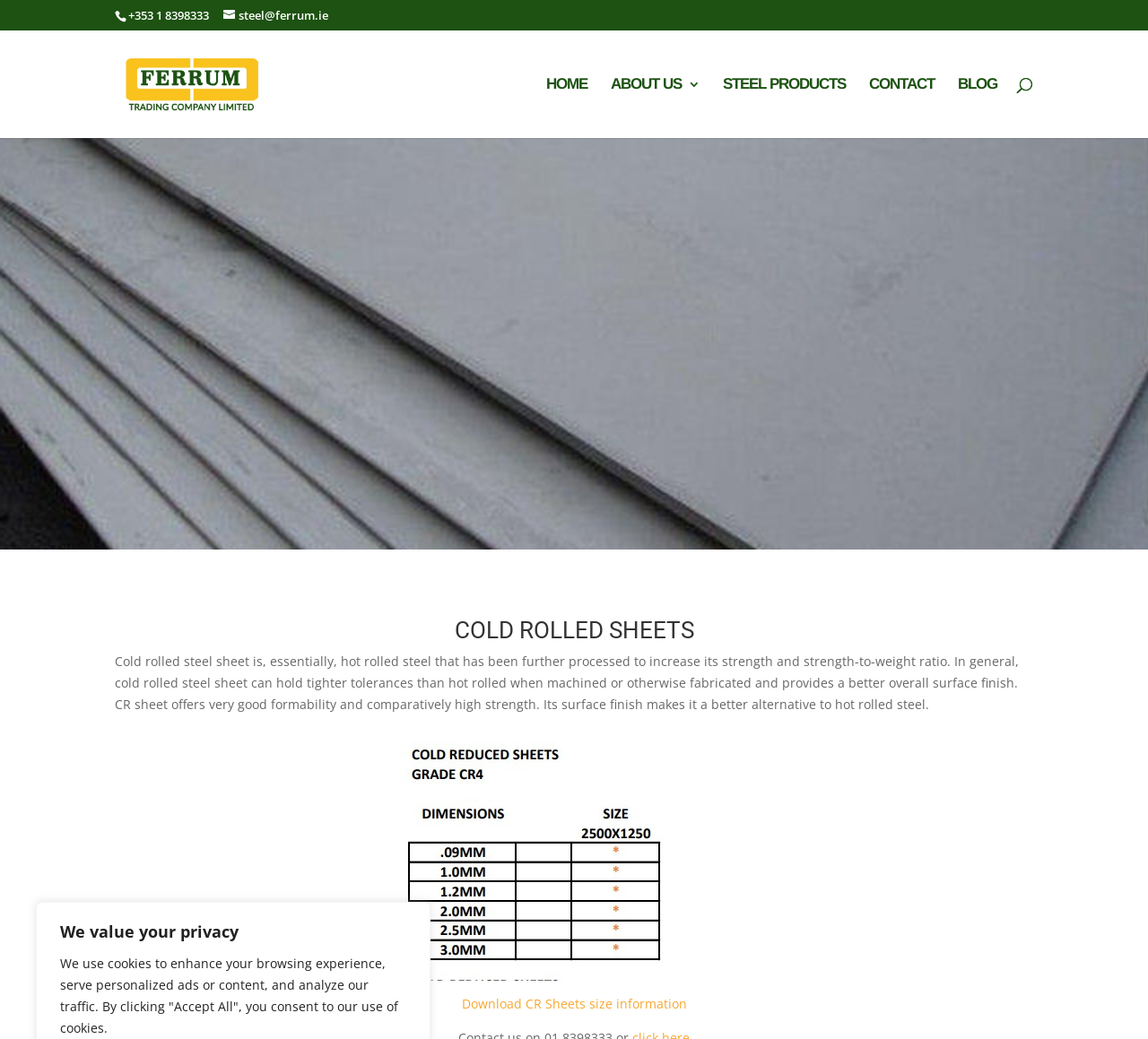Determine the bounding box coordinates of the clickable element to achieve the following action: 'Go to the home page'. Provide the coordinates as four float values between 0 and 1, formatted as [left, top, right, bottom].

[0.476, 0.075, 0.512, 0.132]